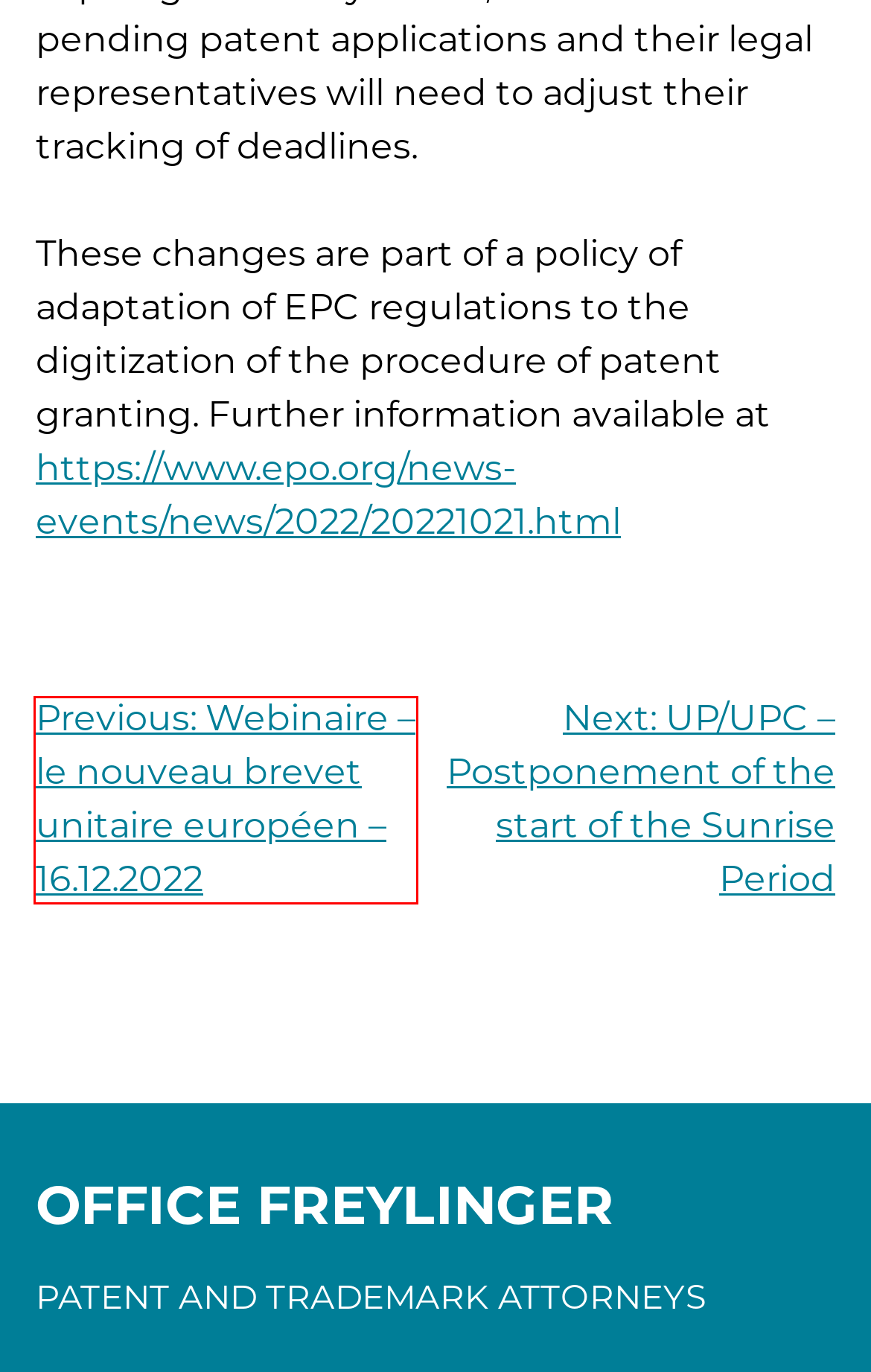Look at the screenshot of a webpage where a red bounding box surrounds a UI element. Your task is to select the best-matching webpage description for the new webpage after you click the element within the bounding box. The available options are:
A. News – Office Freylinger
B. Contact us – Office Freylinger
C. IP Prosecution – Office Freylinger
D. Our Team – Office Freylinger
E. | Epo.org
F. Unitary Patent and Unified Patent Court – Office Freylinger
G. Webinaire –  le nouveau brevet unitaire européen – 16.12.2022 – Office Freylinger
H. Office Freylinger – Patent and Trademark Attorneys

G